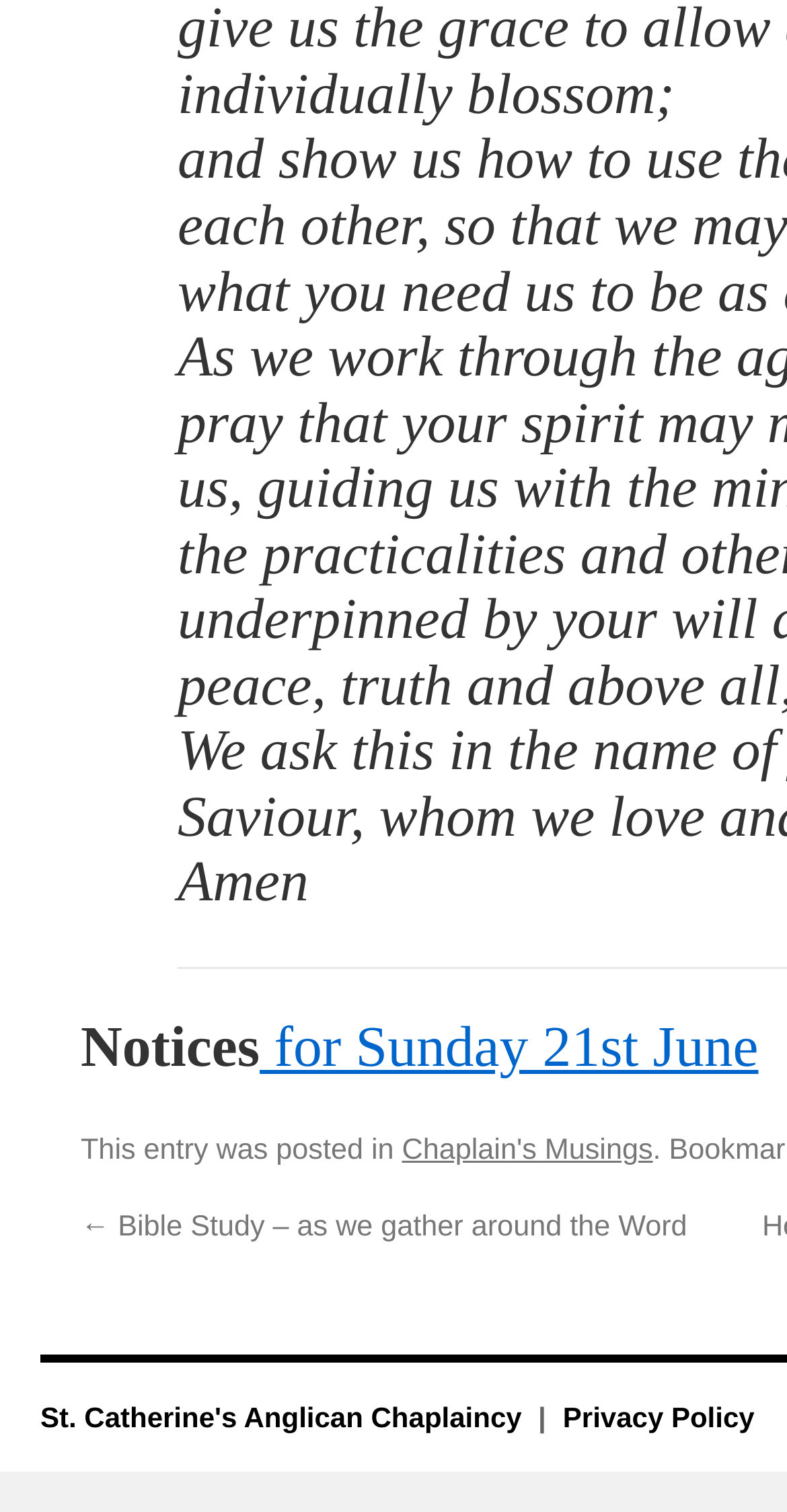How many links are there at the bottom of the page?
From the image, provide a succinct answer in one word or a short phrase.

2